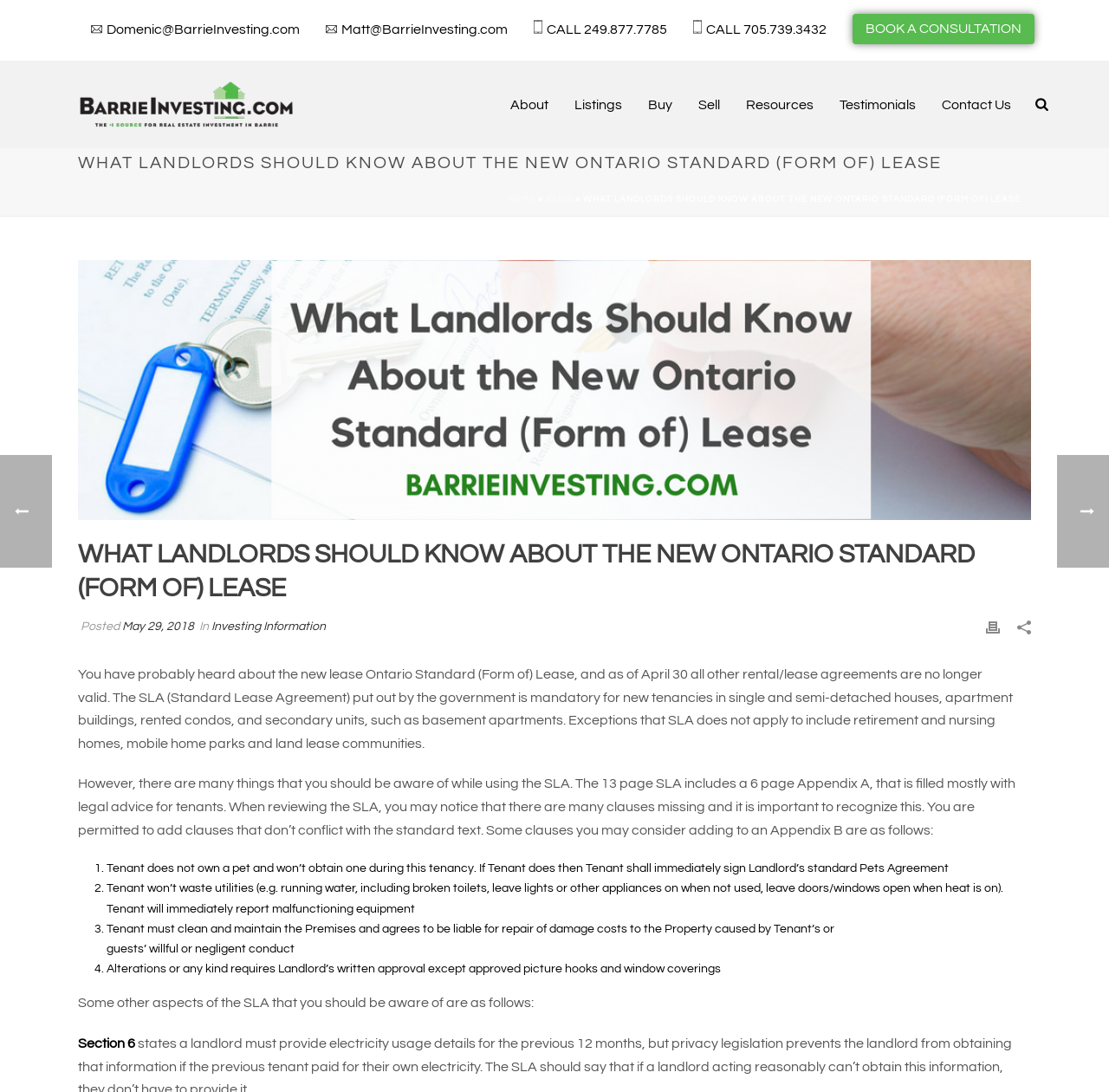What type of properties does the Standard Lease Agreement apply to?
From the screenshot, provide a brief answer in one word or phrase.

Single and semi-detached houses, apartment buildings, rented condos, and secondary units